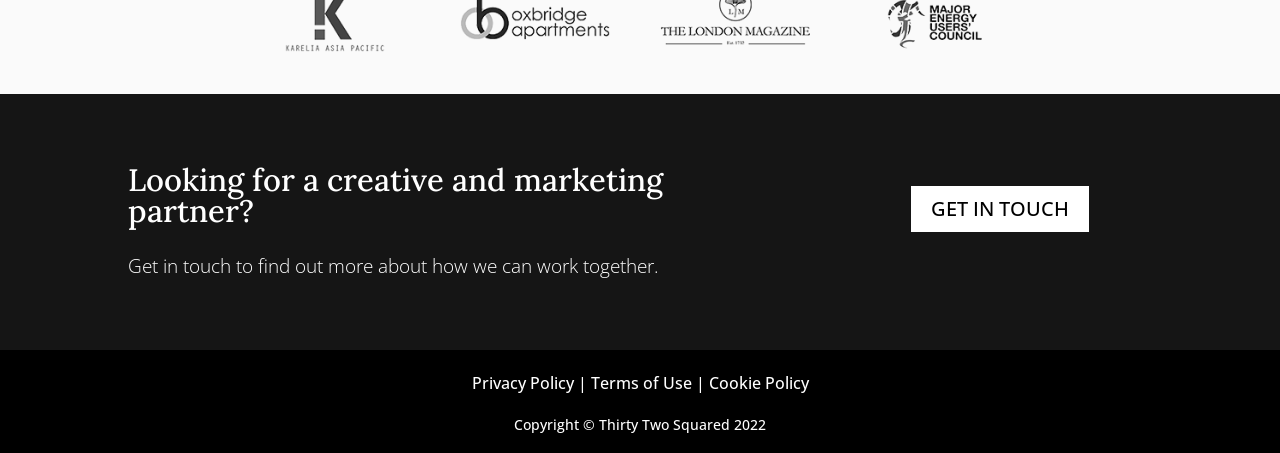Based on the image, provide a detailed response to the question:
What is the position of the 'Prev' link relative to the 'Next' link?

I compared the x-coordinates of the 'Prev' and 'Next' links to determine their relative positions. The 'Prev' link has an x-coordinate of 0.172, while the 'Next' link has an x-coordinate of 0.803, indicating that the 'Prev' link is located to the left of the 'Next' link.